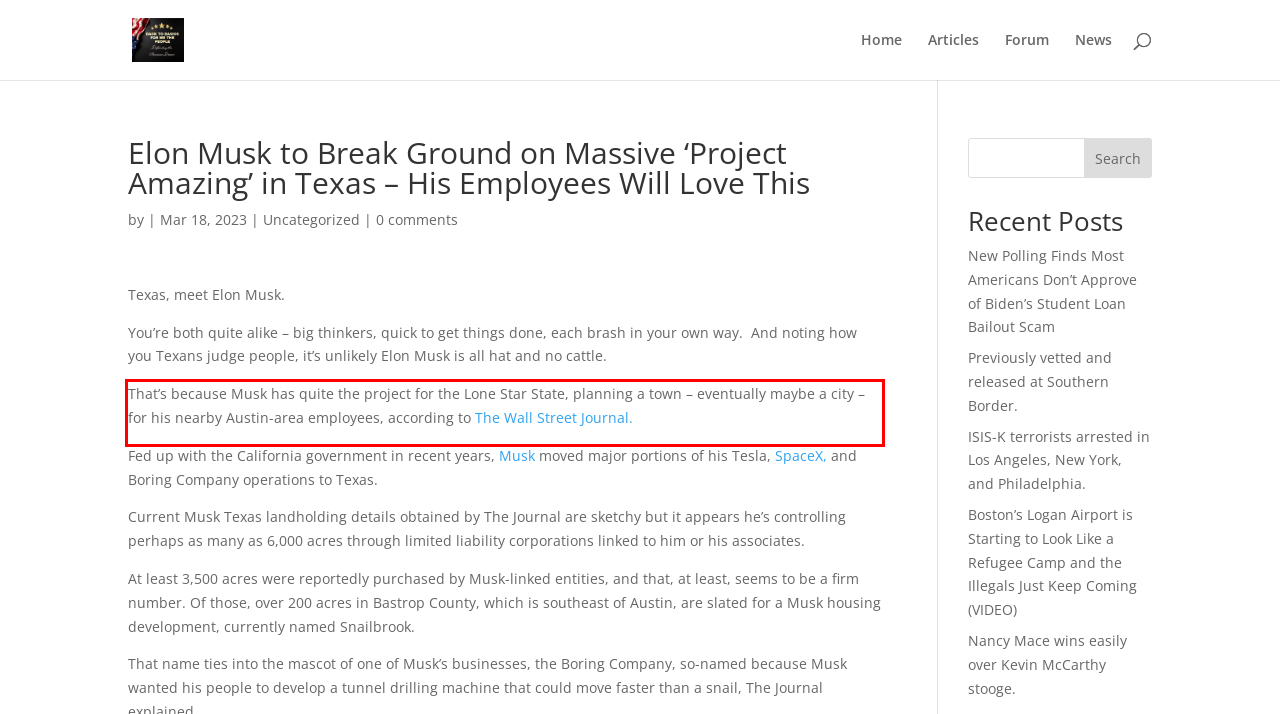Locate the red bounding box in the provided webpage screenshot and use OCR to determine the text content inside it.

That’s because Musk has quite the project for the Lone Star State, planning a town – eventually maybe a city – for his nearby Austin-area employees, according to The Wall Street Journal.